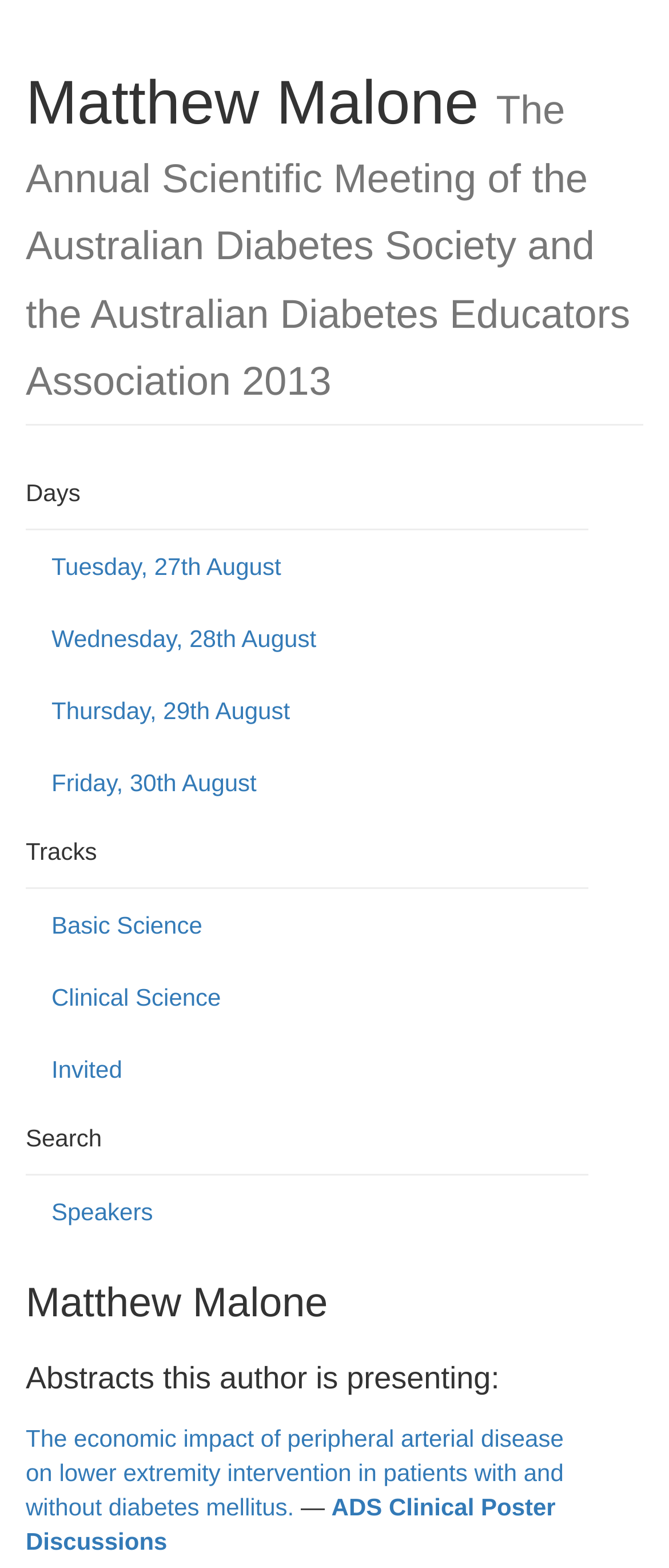Point out the bounding box coordinates of the section to click in order to follow this instruction: "Explore the ADS Clinical Poster Discussions".

[0.038, 0.952, 0.831, 0.992]